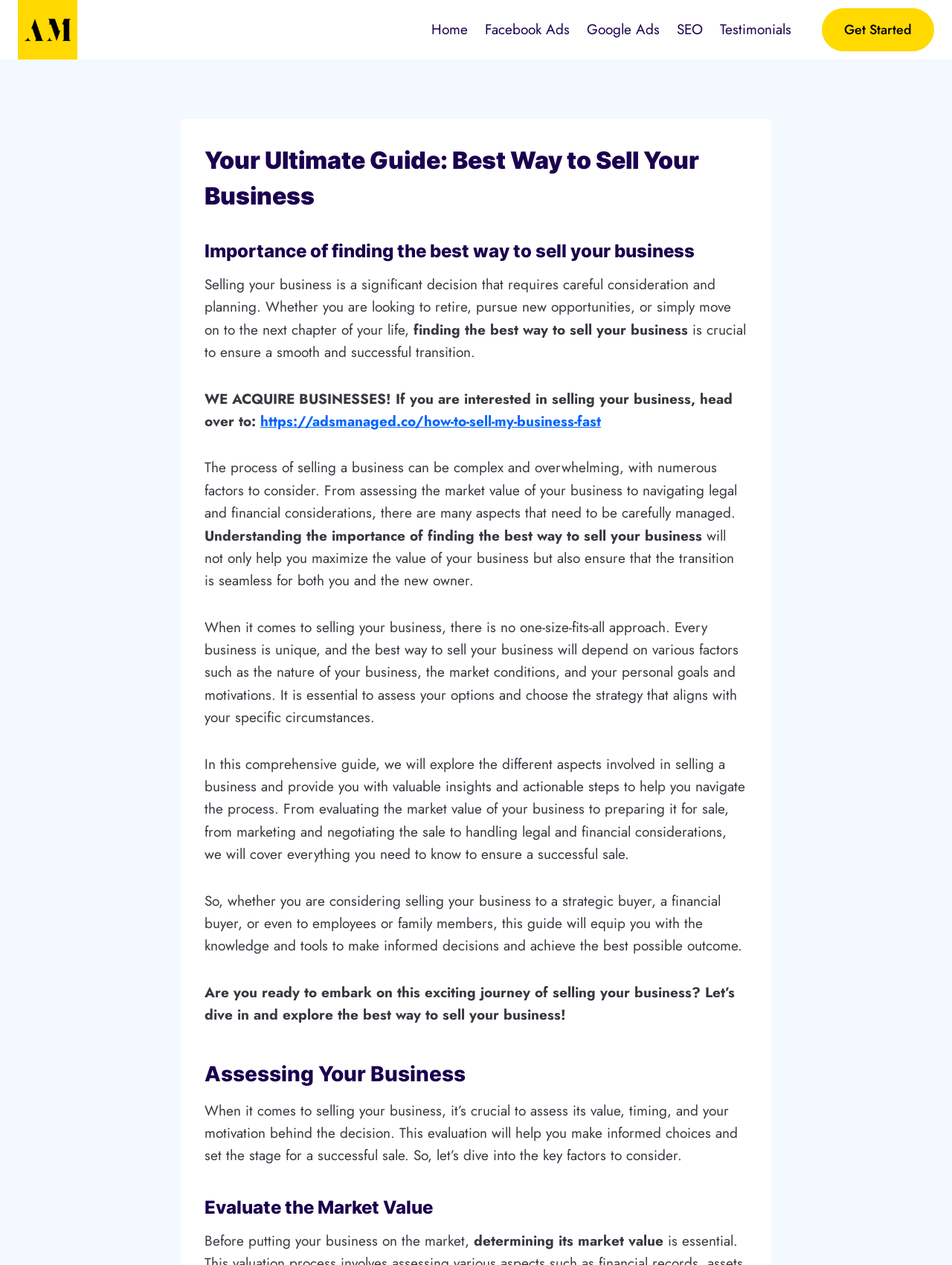Extract the main title from the webpage.

Your Ultimate Guide: Best Way to Sell Your Business